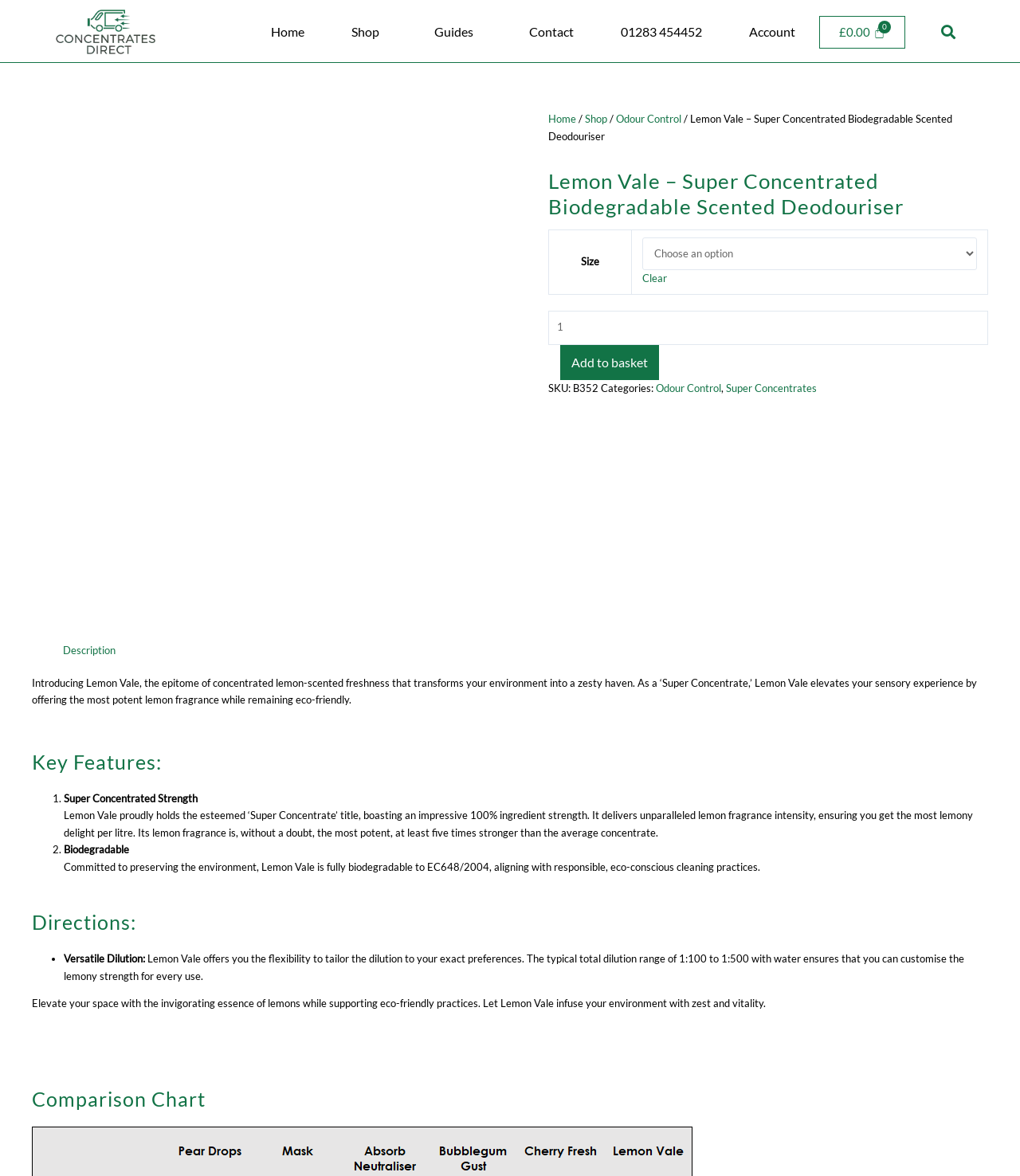Please determine the heading text of this webpage.

Lemon Vale – Super Concentrated Biodegradable Scented Deodouriser